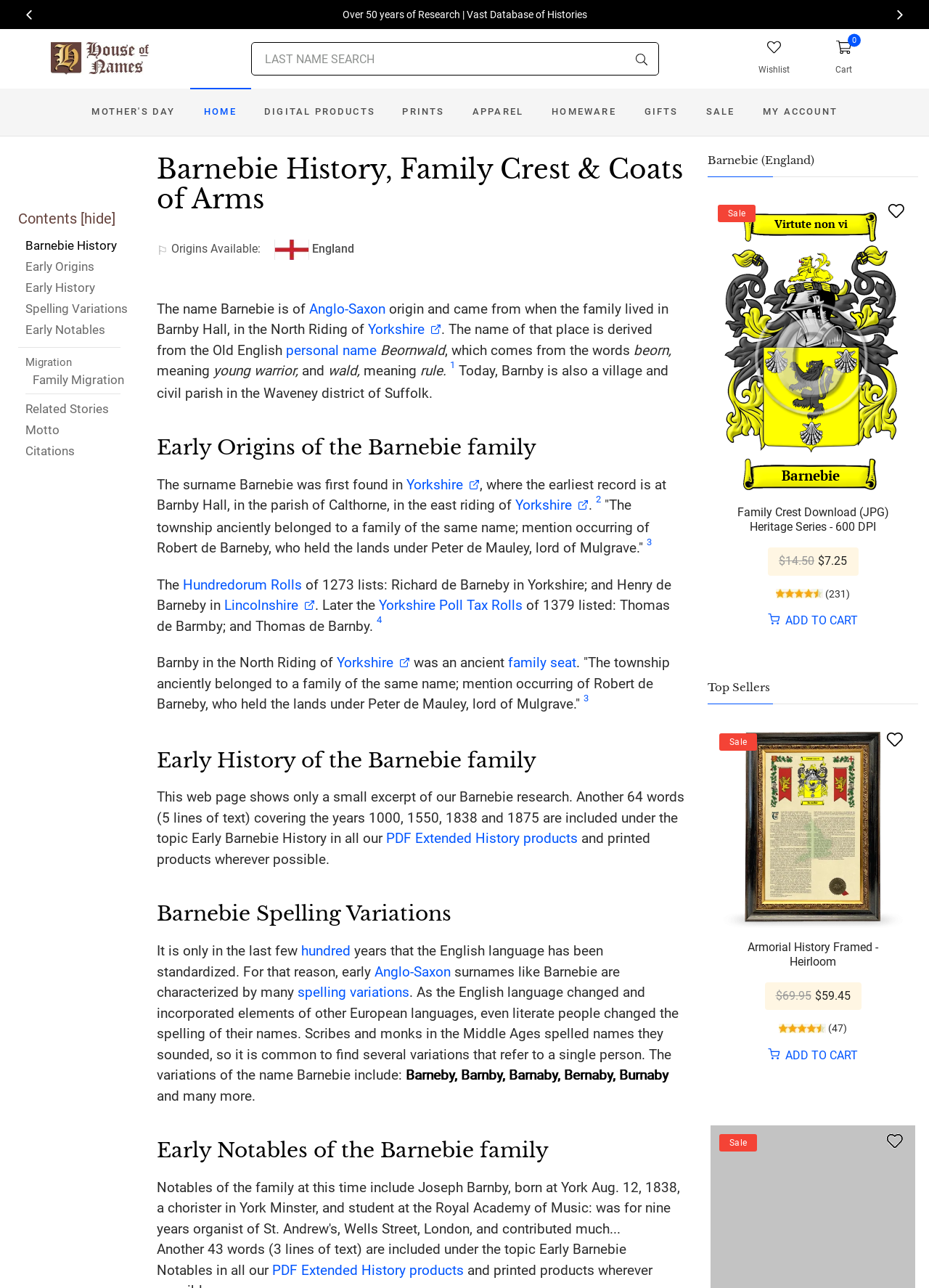Locate the bounding box coordinates of the element's region that should be clicked to carry out the following instruction: "Click on the link to VertexClient wiki". The coordinates need to be four float numbers between 0 and 1, i.e., [left, top, right, bottom].

None